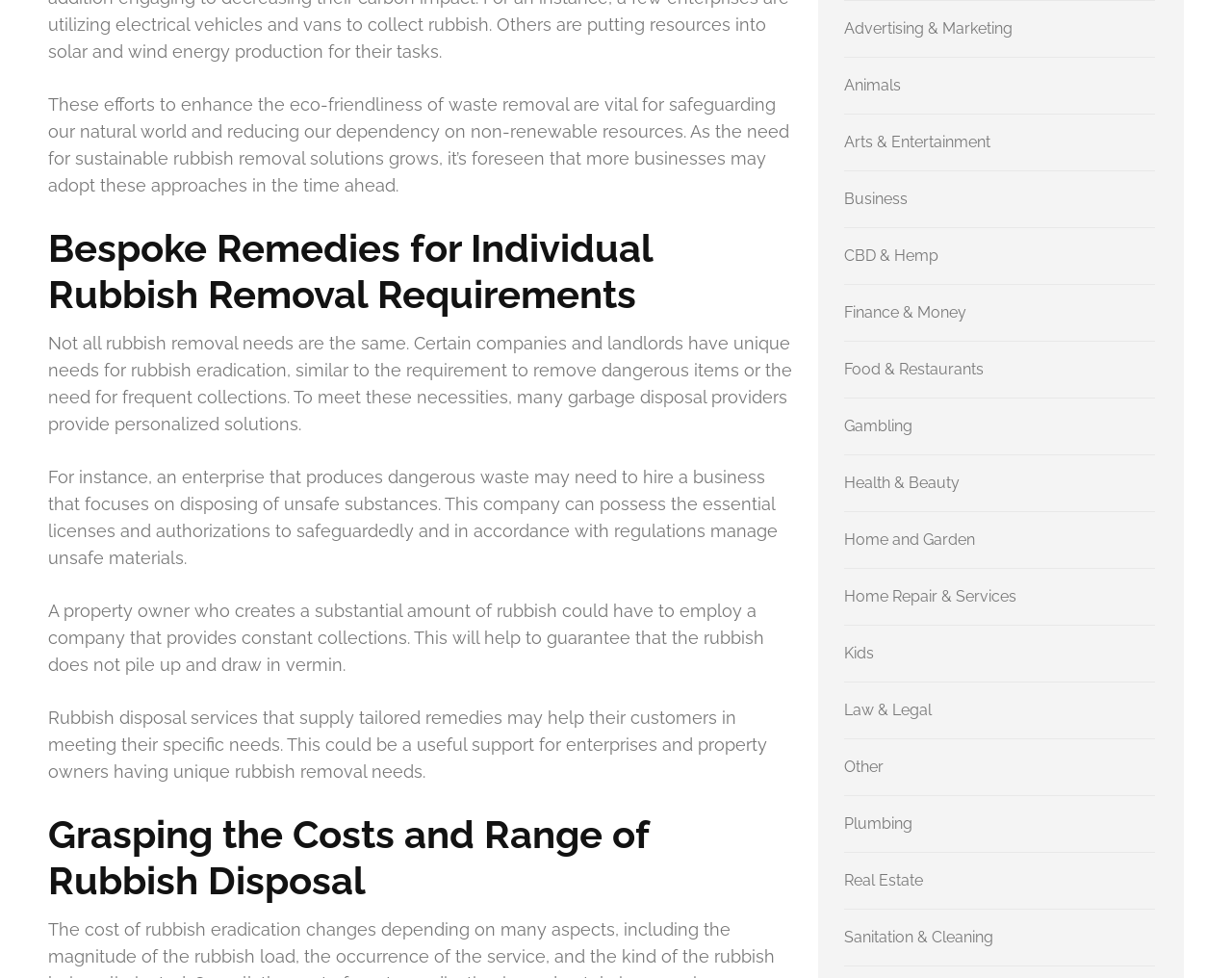Find and specify the bounding box coordinates that correspond to the clickable region for the instruction: "Click on 'Advertising & Marketing'".

[0.685, 0.02, 0.822, 0.039]